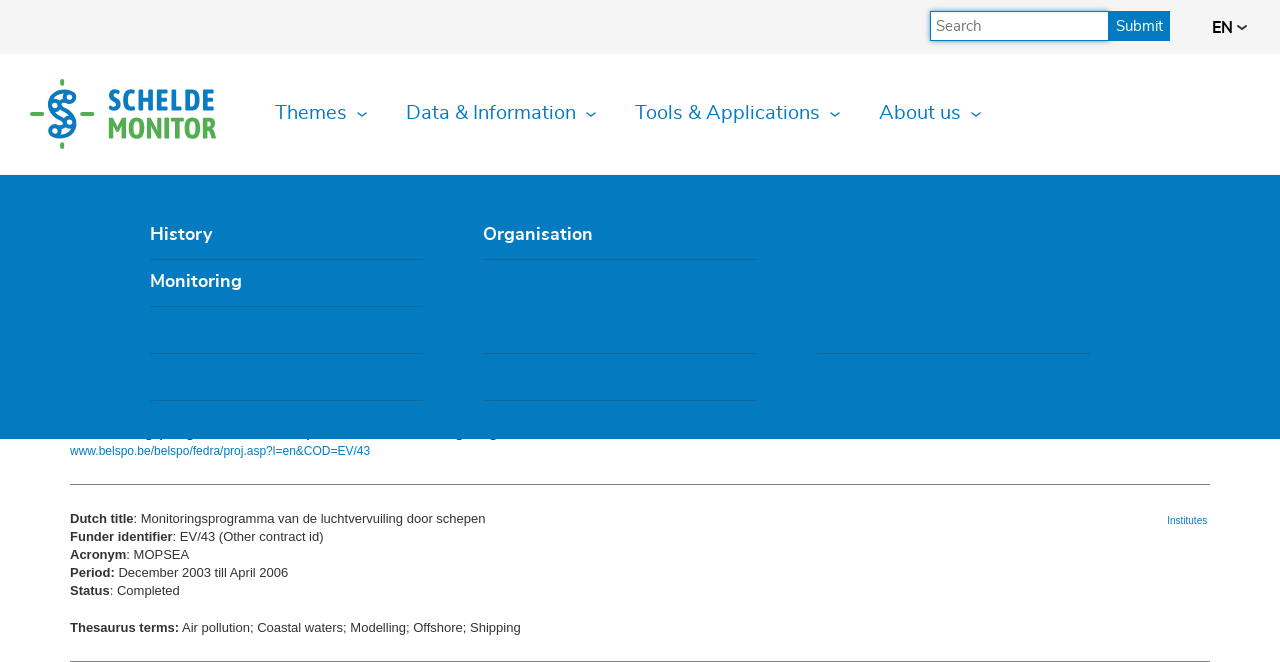Find the bounding box coordinates for the UI element whose description is: "Physics & Chemistry". The coordinates should be four float numbers between 0 and 1, in the format [left, top, right, bottom].

[0.378, 0.464, 0.591, 0.535]